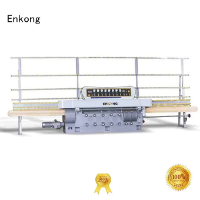What is the name of the manufacturer? Examine the screenshot and reply using just one word or a brief phrase.

Enkong